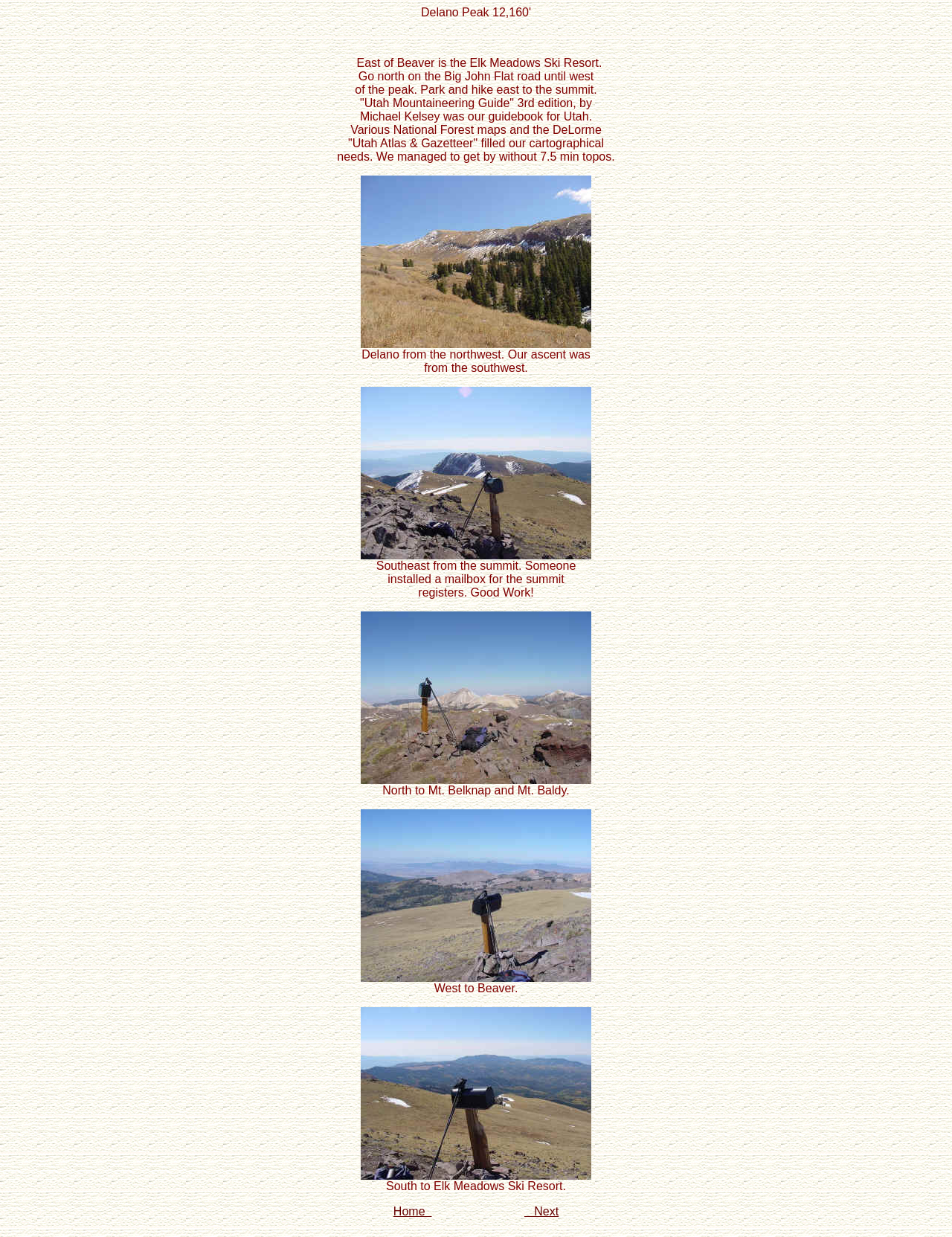Provide the bounding box coordinates for the UI element that is described by this text: "Next". The coordinates should be in the form of four float numbers between 0 and 1: [left, top, right, bottom].

[0.551, 0.974, 0.587, 0.984]